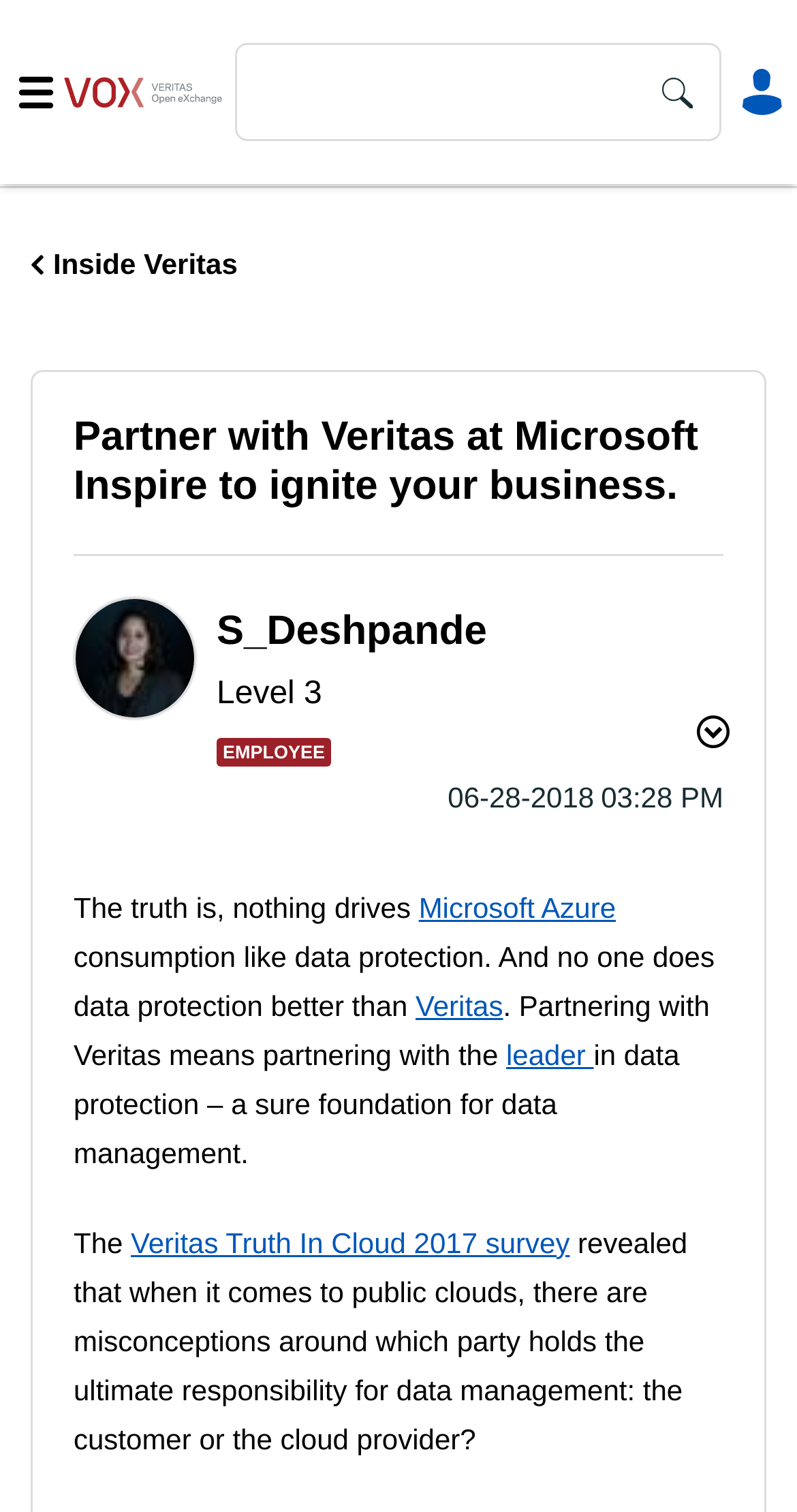Determine the bounding box coordinates for the HTML element described here: "Veritas".

[0.521, 0.654, 0.631, 0.676]